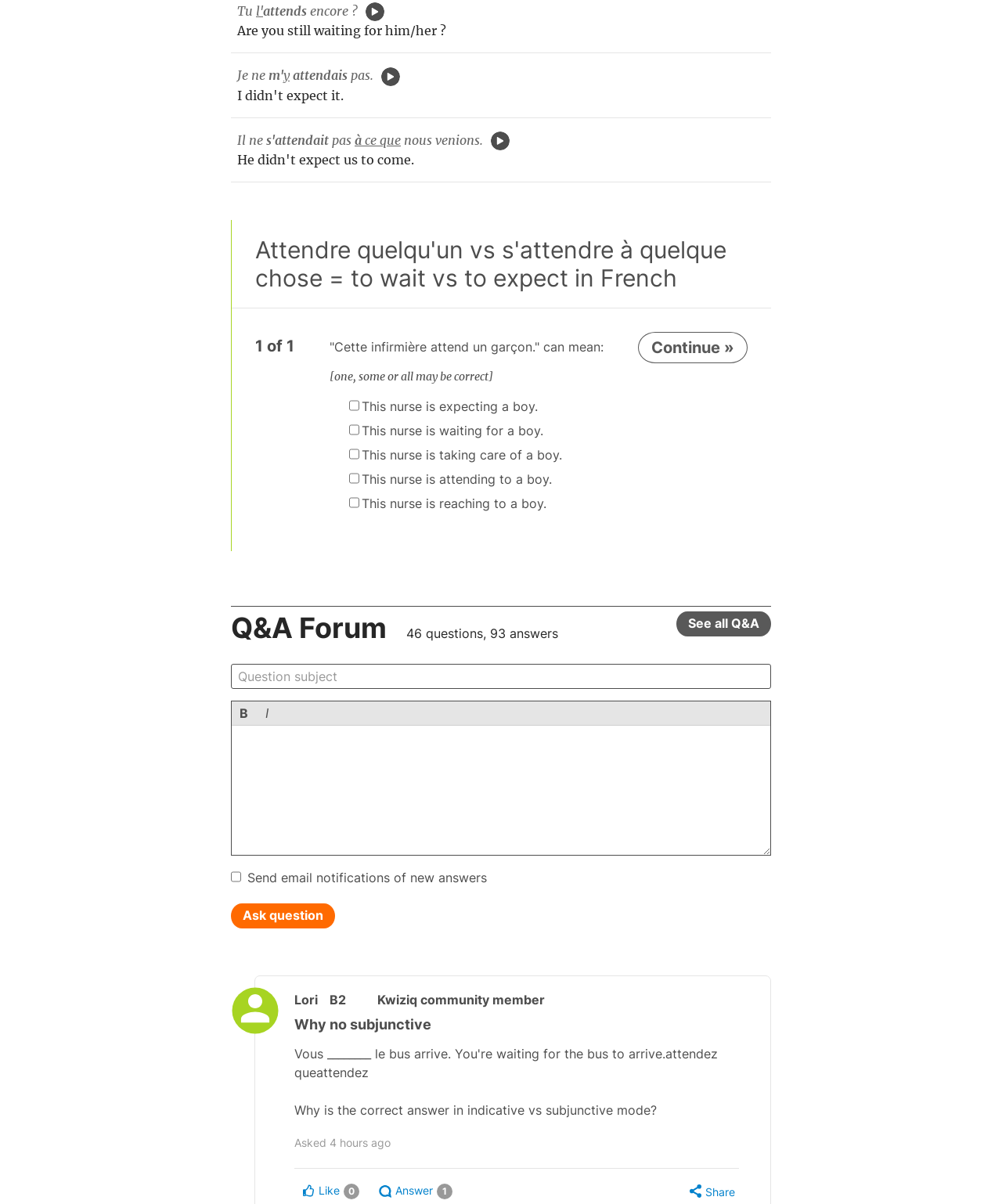How many checkboxes are there?
Use the screenshot to answer the question with a single word or phrase.

5